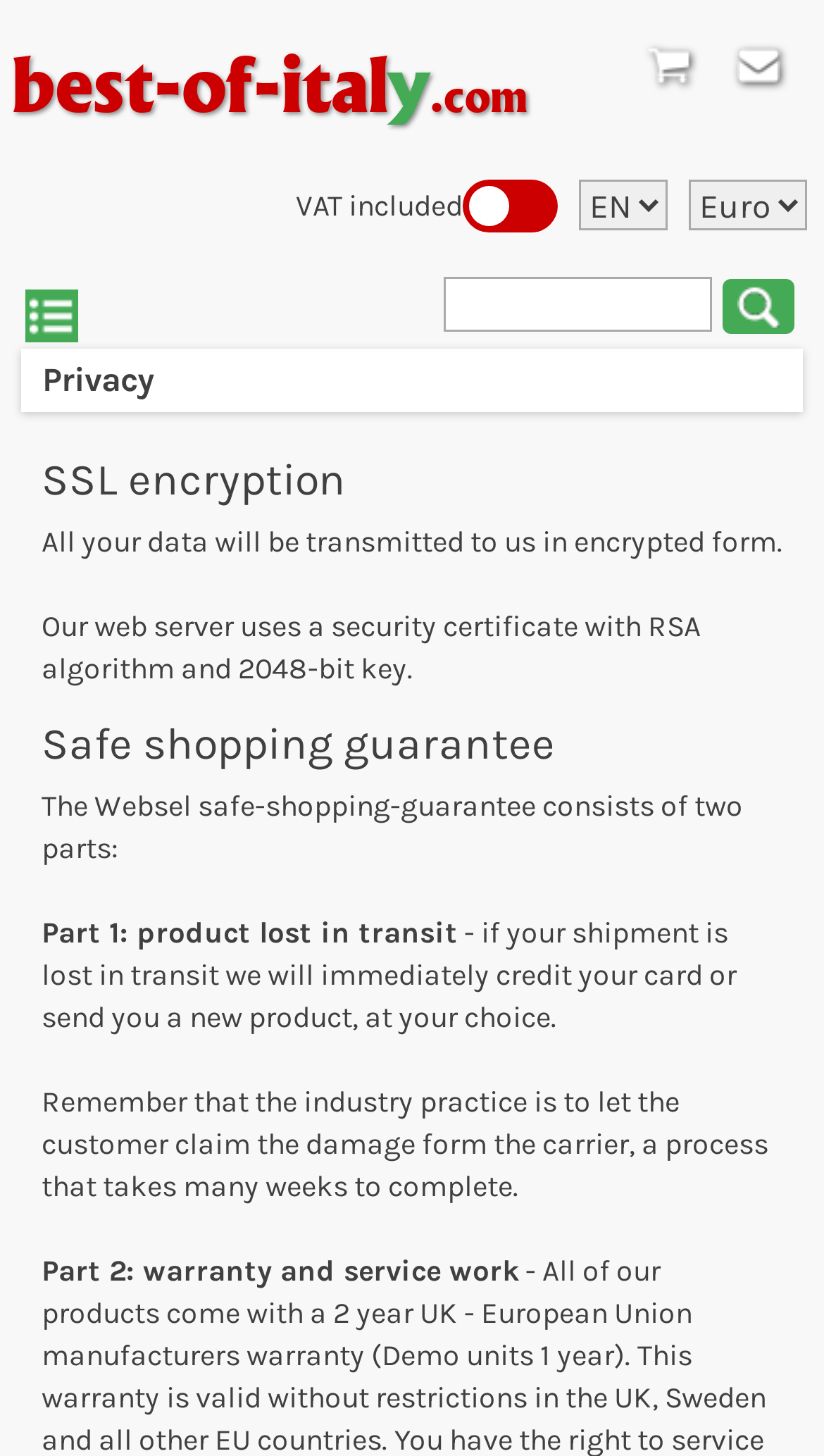Answer the following query with a single word or phrase:
What is the industry practice for claiming damage from carriers?

Many weeks to complete